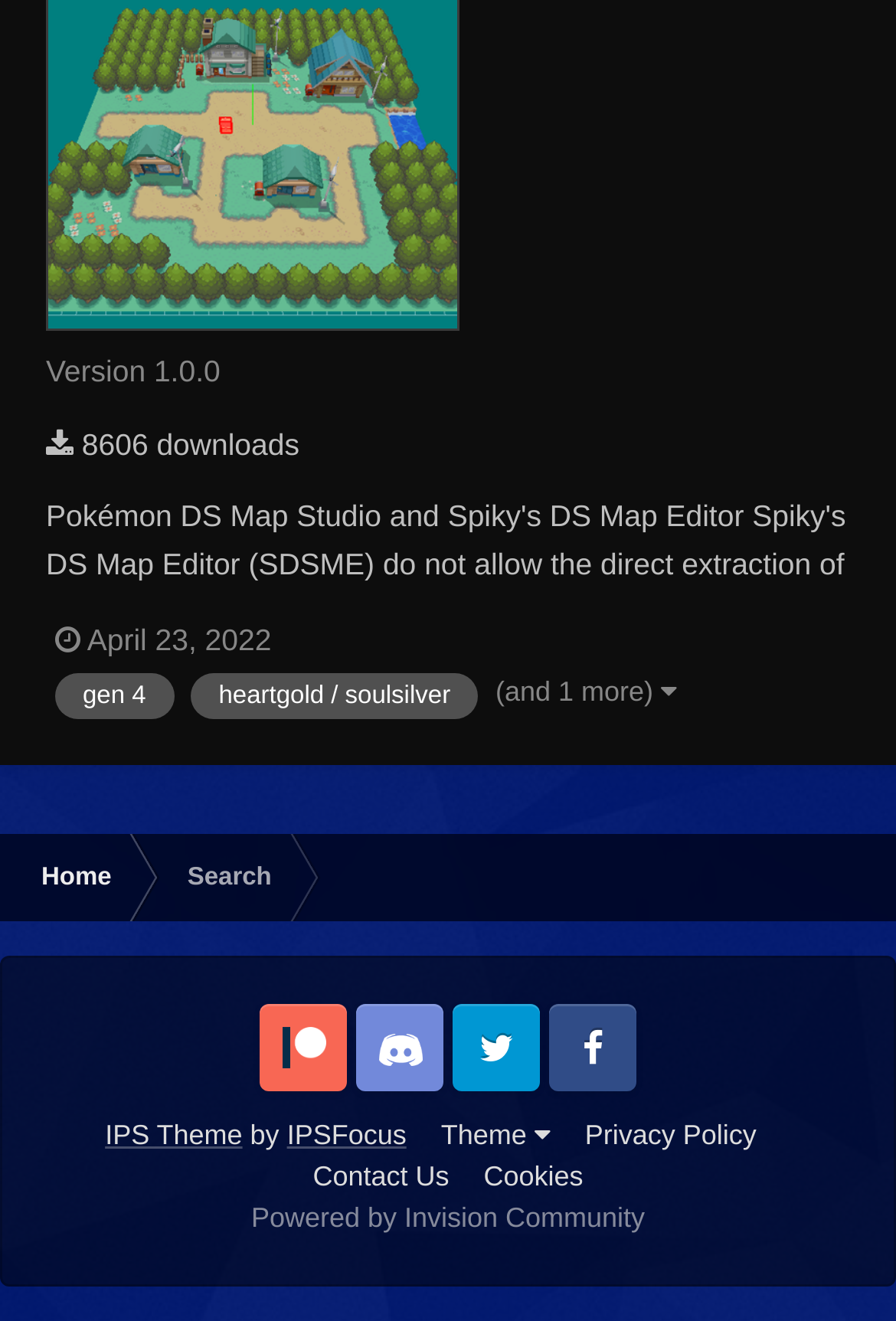Answer the question using only one word or a concise phrase: How many links are there in the footer?

7